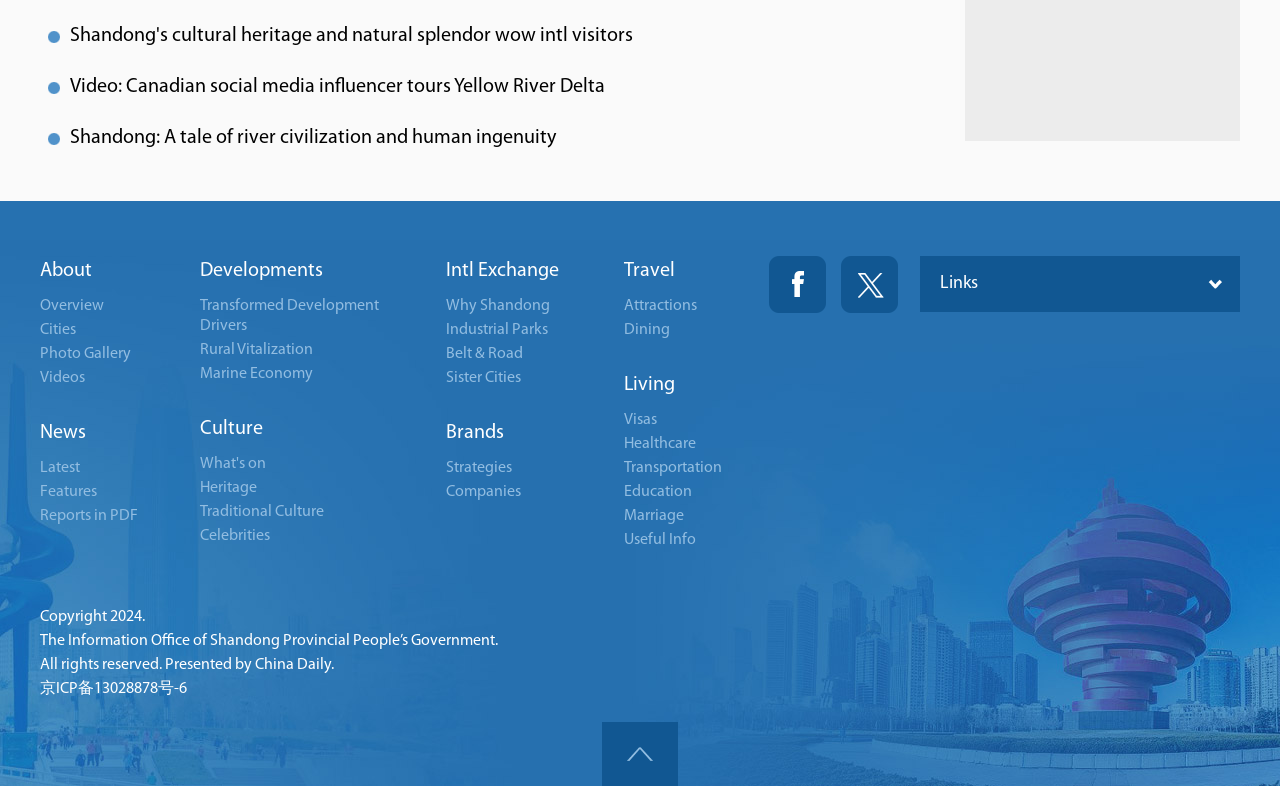Find the bounding box coordinates for the area that must be clicked to perform this action: "Read the blog post about 'Maldives Most Luxurious Resorts for Honeymoon'".

None